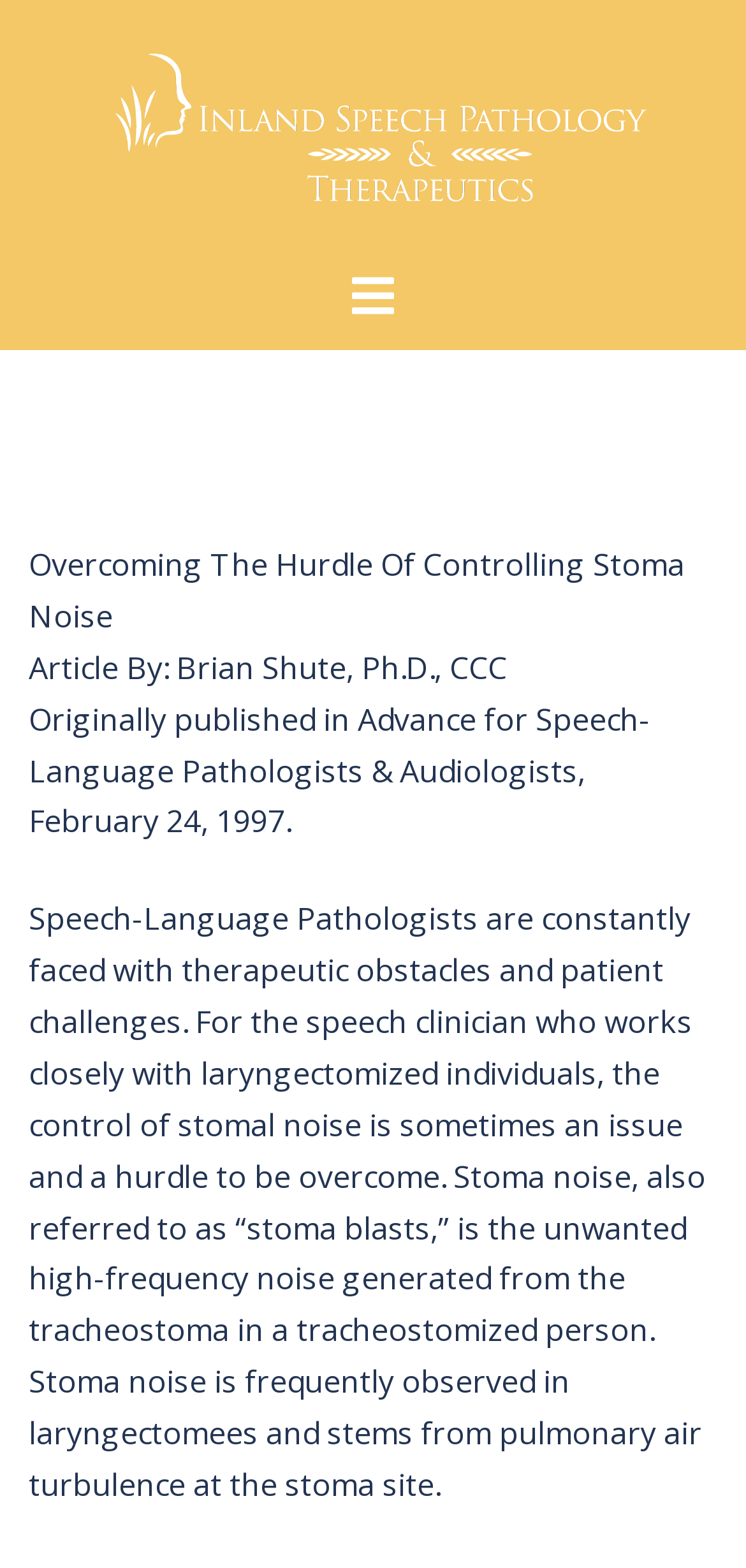What is the topic of the article?
Answer the question with as much detail as you can, using the image as a reference.

The topic of the article can be inferred from the title 'Overcoming The Hurdle Of Controlling Stoma Noise' and the content of the article which discusses the issue of stoma noise in laryngectomized individuals.